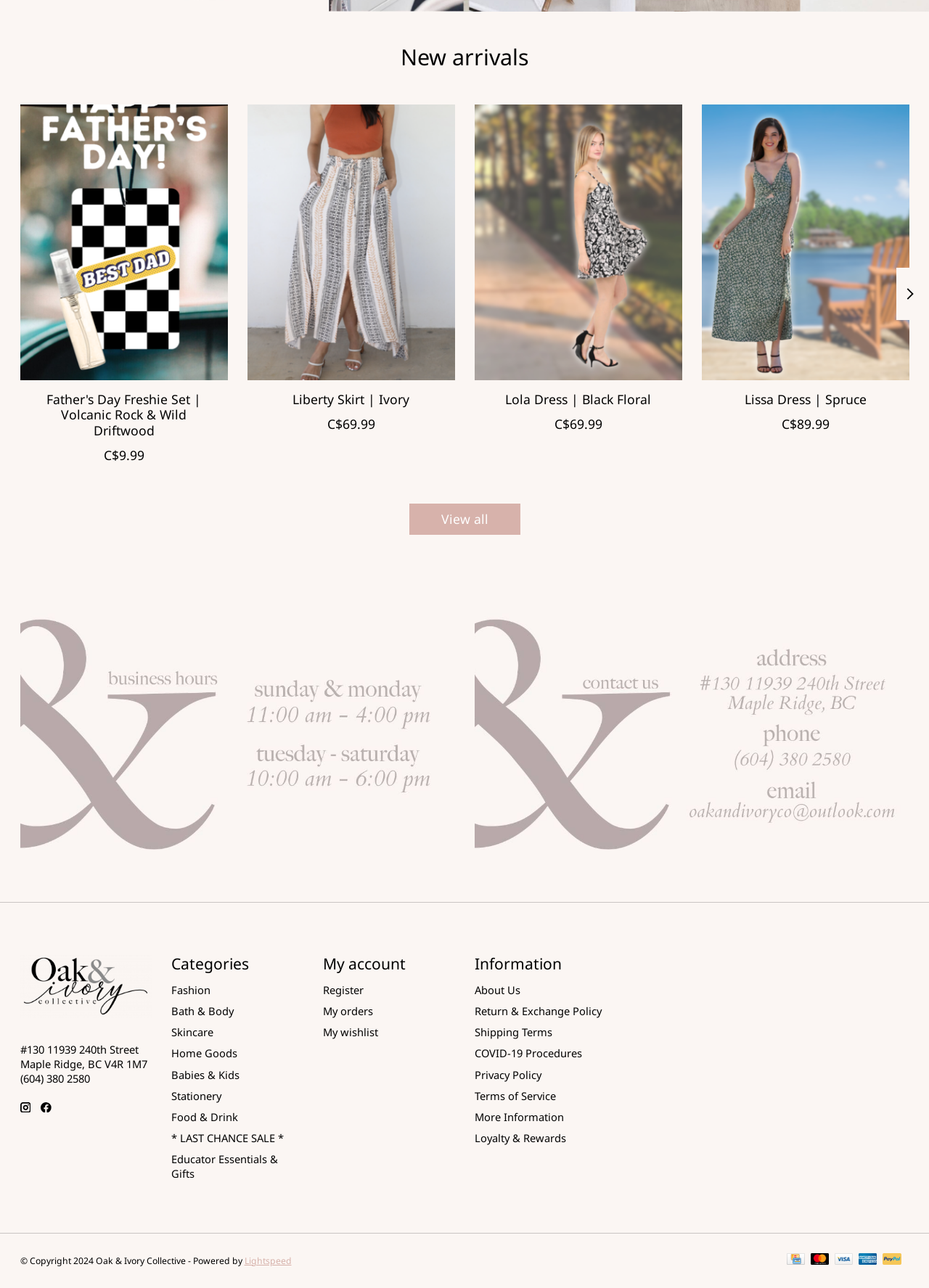Using floating point numbers between 0 and 1, provide the bounding box coordinates in the format (top-left x, top-left y, bottom-right x, bottom-right y). Locate the UI element described here: aria-label="AIE Lissa Dress | Spruce"

[0.755, 0.081, 0.978, 0.295]